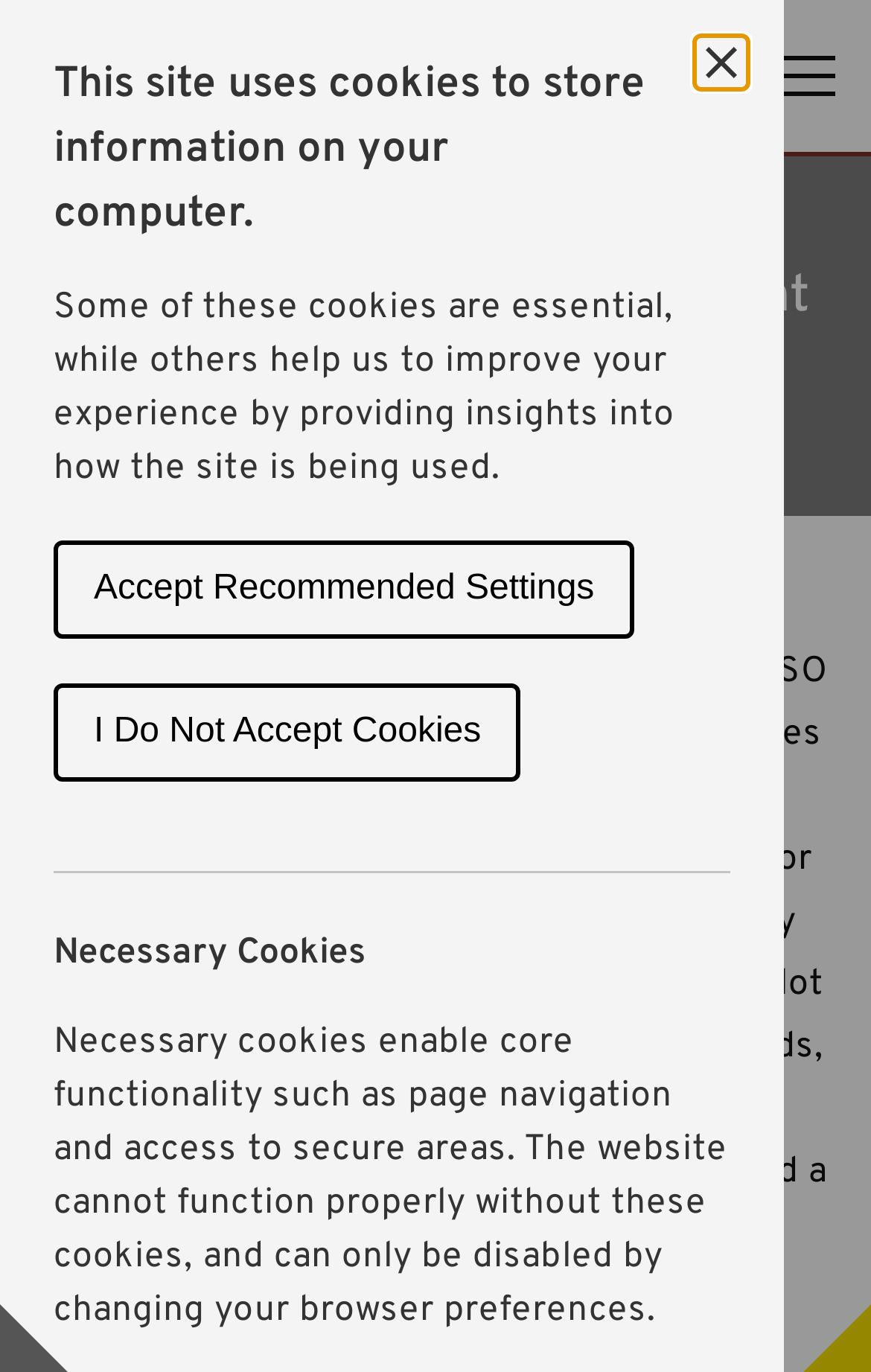Using a single word or phrase, answer the following question: 
What is the function of the 'Close Cookie Control' button?

Close cookie control